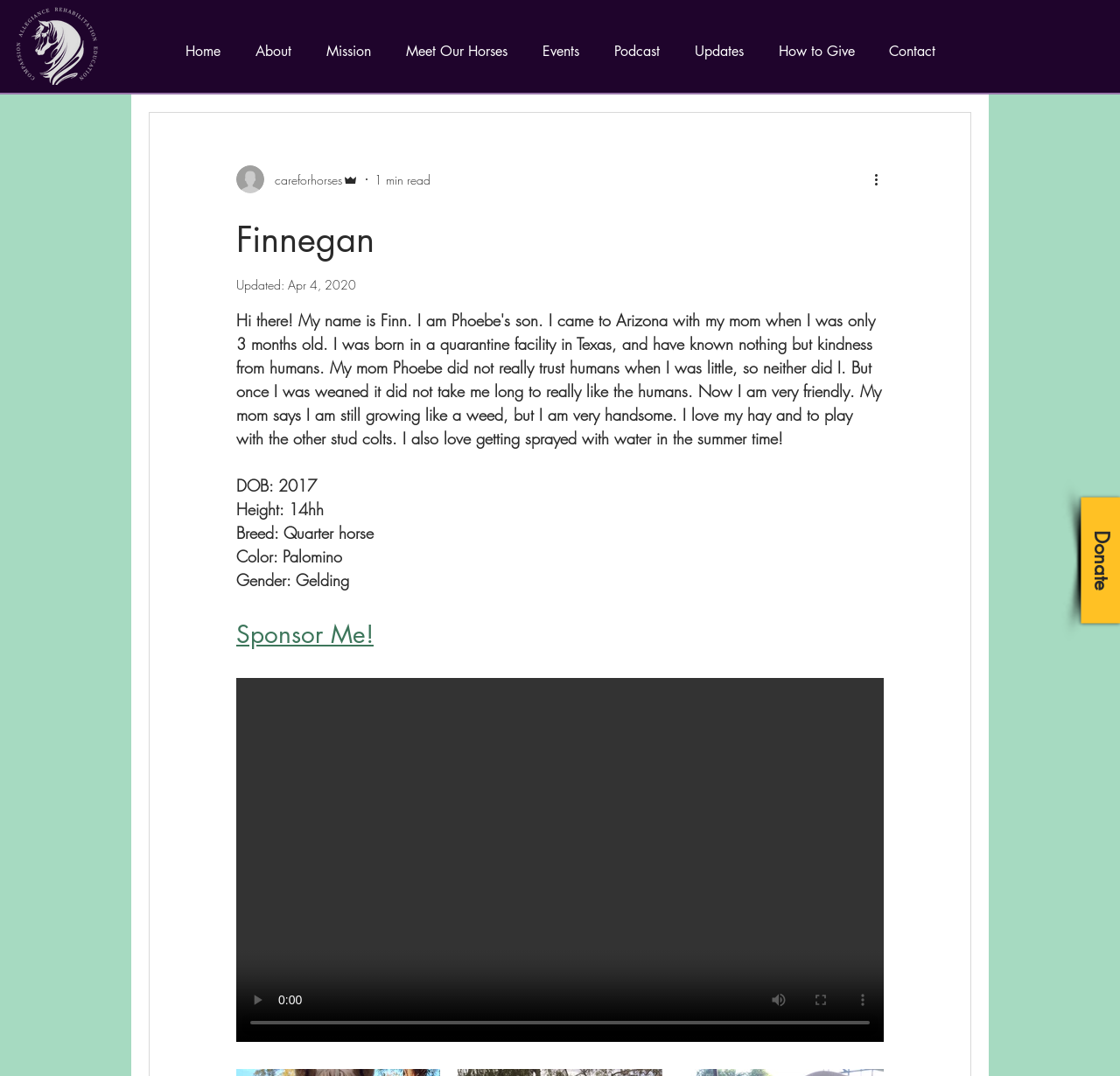What is the height of the horse?
Answer briefly with a single word or phrase based on the image.

14hh